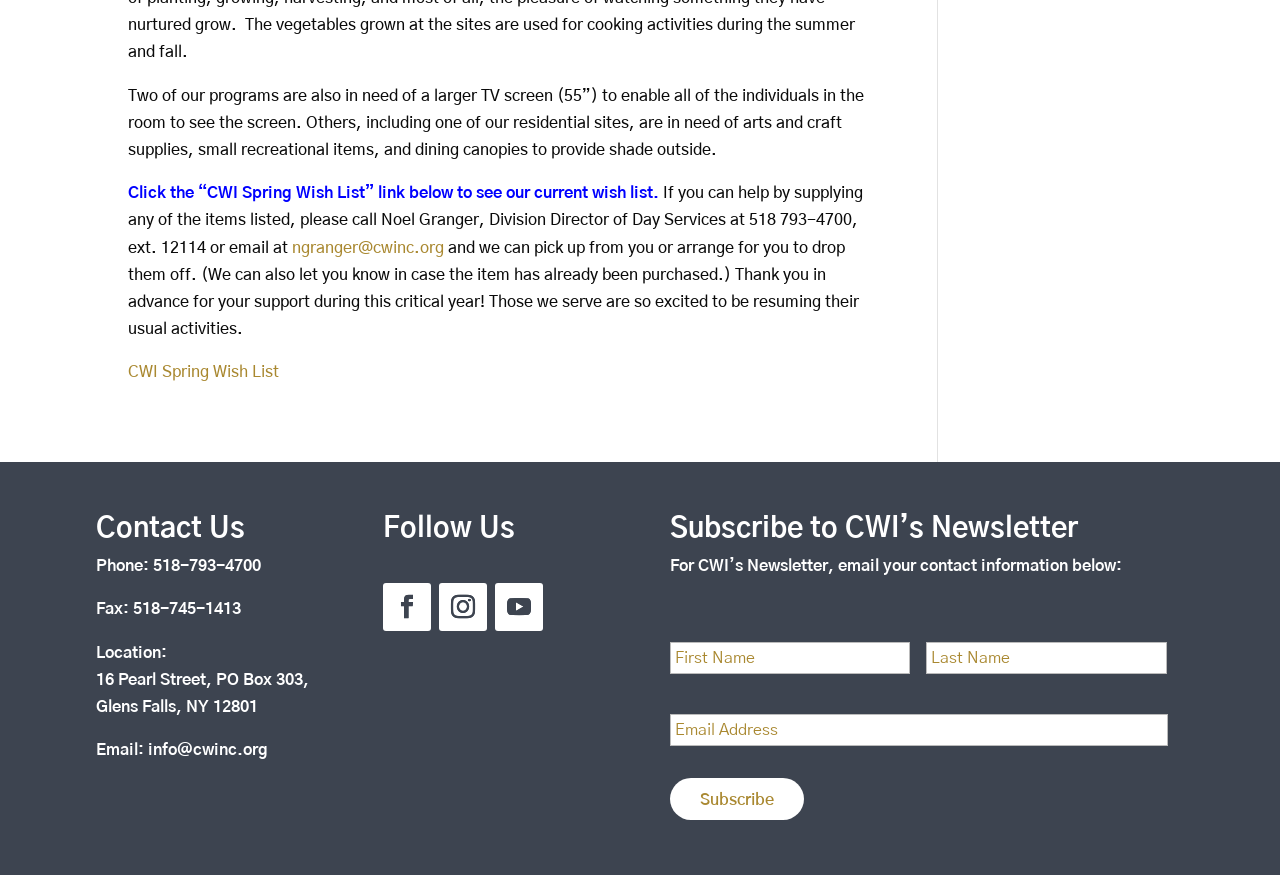Mark the bounding box of the element that matches the following description: "parent_node: First name="input_1.3" placeholder="First Name"".

[0.523, 0.734, 0.711, 0.771]